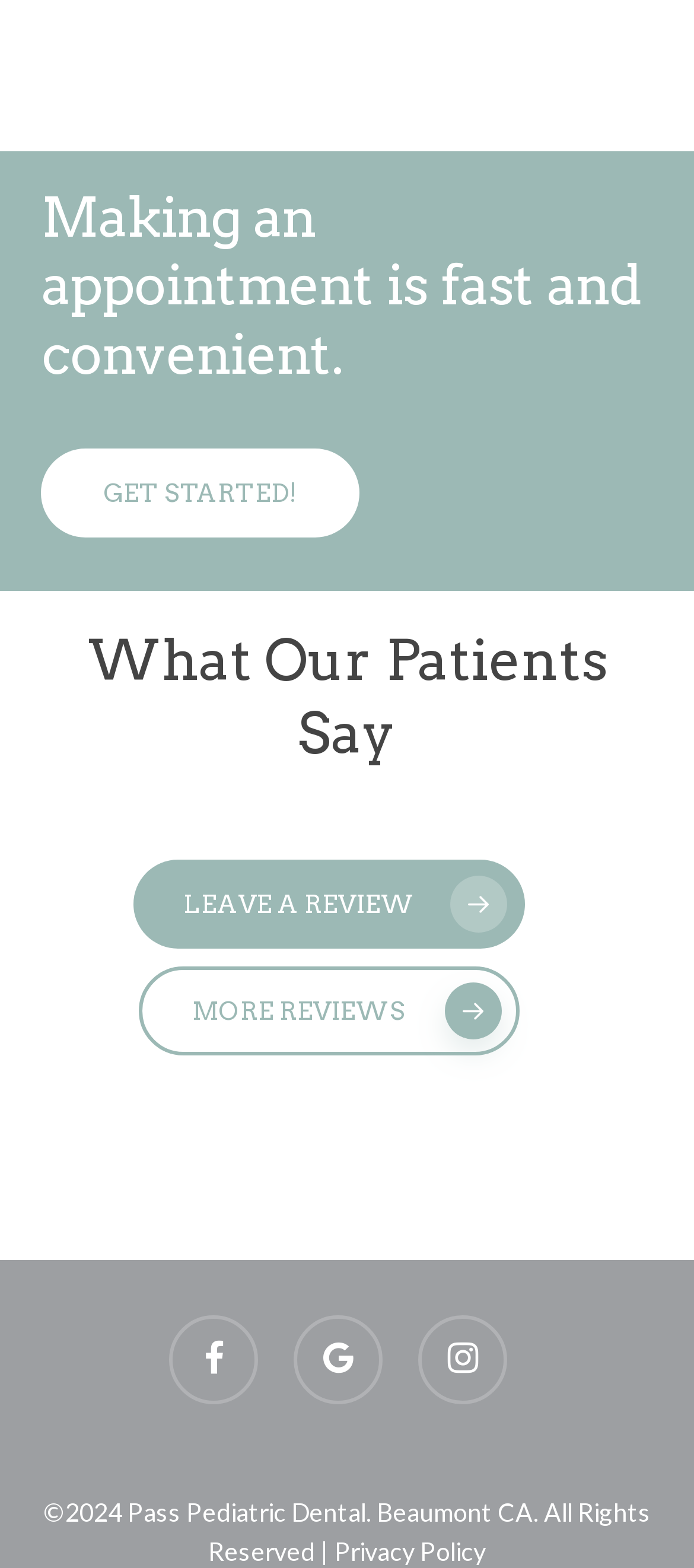What is the purpose of the 'LEAVE A REVIEW' button?
Refer to the image and offer an in-depth and detailed answer to the question.

The 'LEAVE A REVIEW' button is located near the 'What Our Patients Say' heading, which suggests that it is meant to allow patients to leave reviews or testimonials about their experience with the dental office.